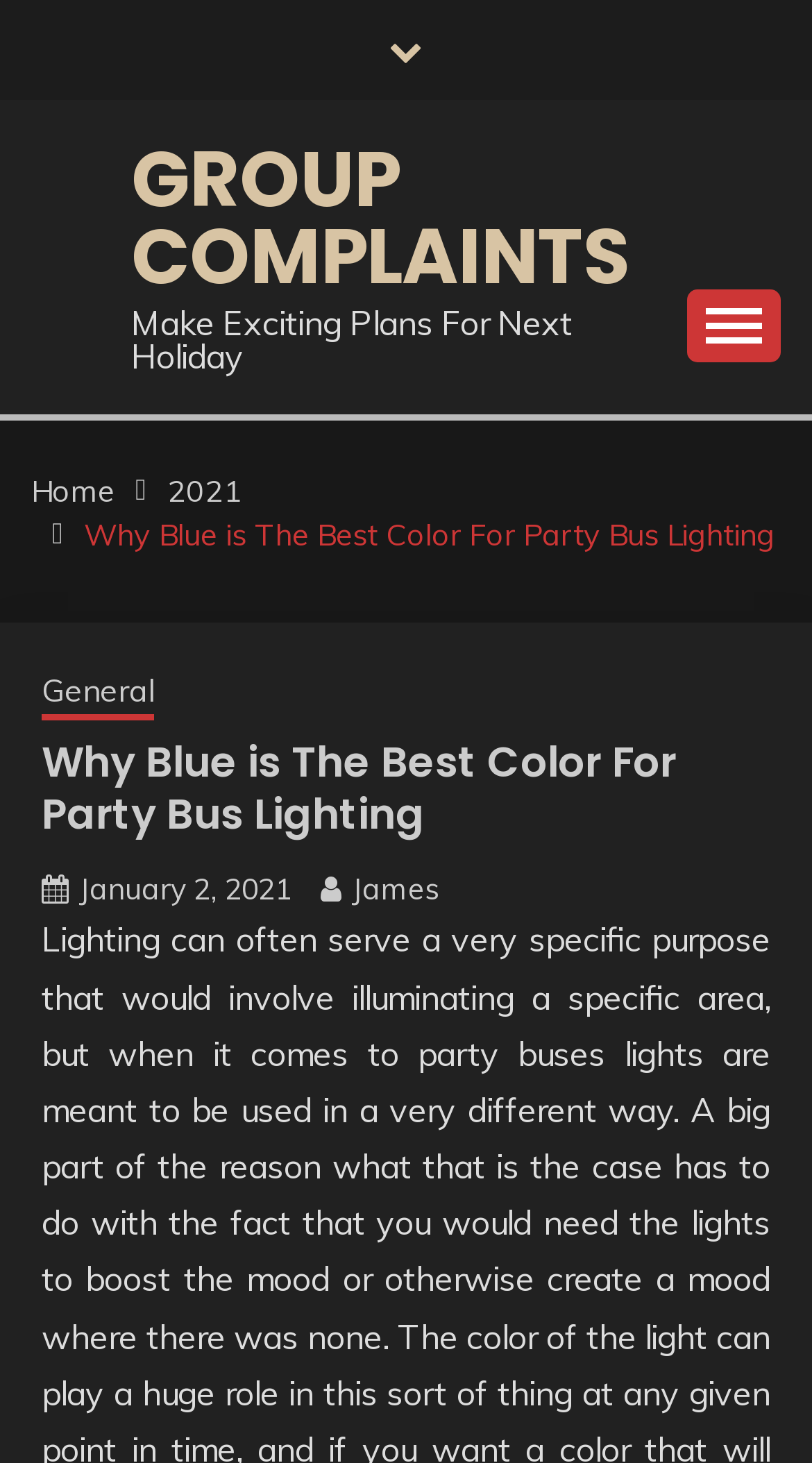Locate the bounding box coordinates of the area that needs to be clicked to fulfill the following instruction: "Expand the primary menu". The coordinates should be in the format of four float numbers between 0 and 1, namely [left, top, right, bottom].

[0.846, 0.197, 0.962, 0.247]